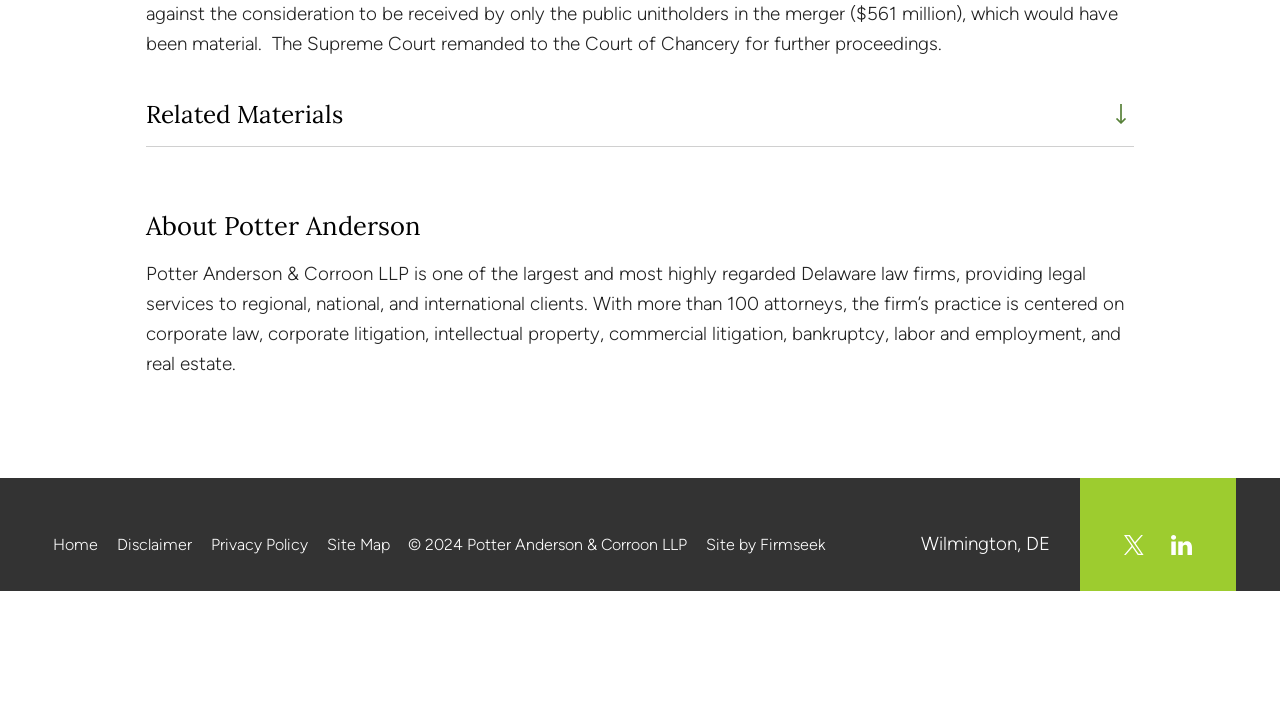What is the year of the copyright?
Refer to the image and respond with a one-word or short-phrase answer.

2024